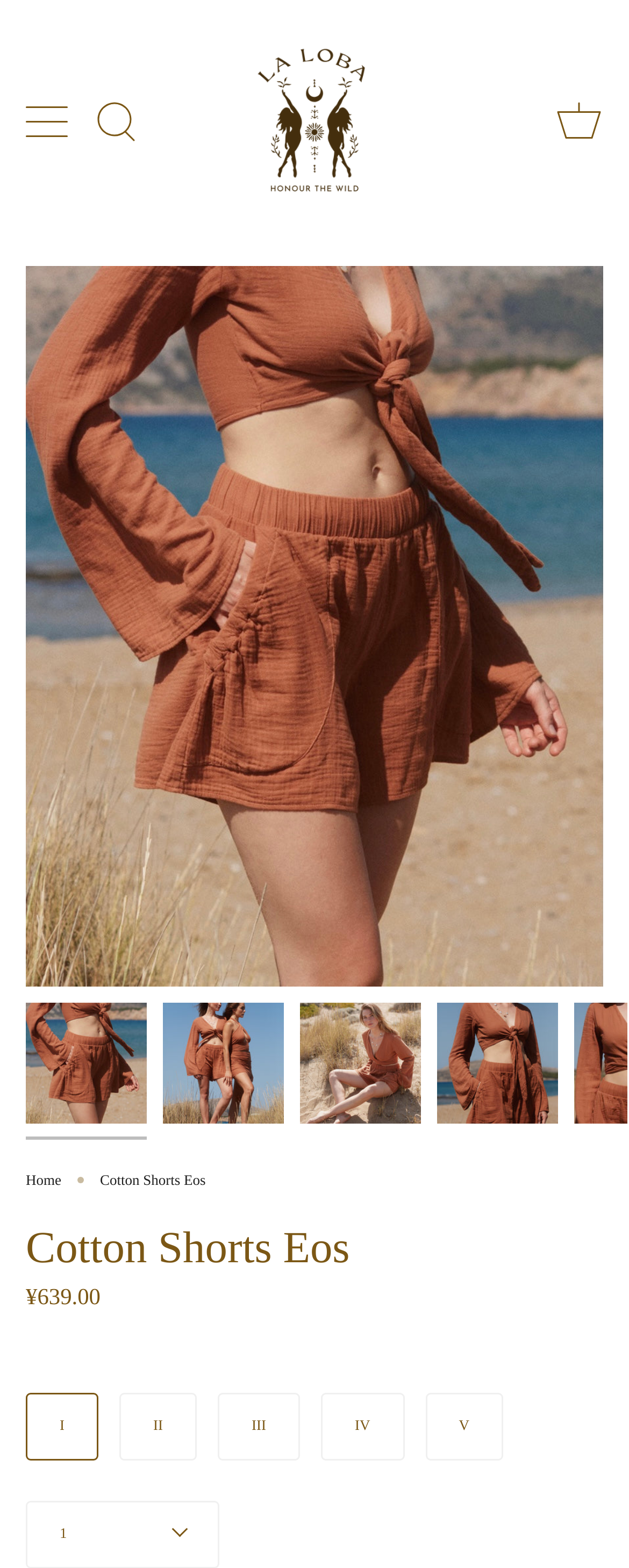How many navigation links are at the top of the page?
Your answer should be a single word or phrase derived from the screenshot.

3